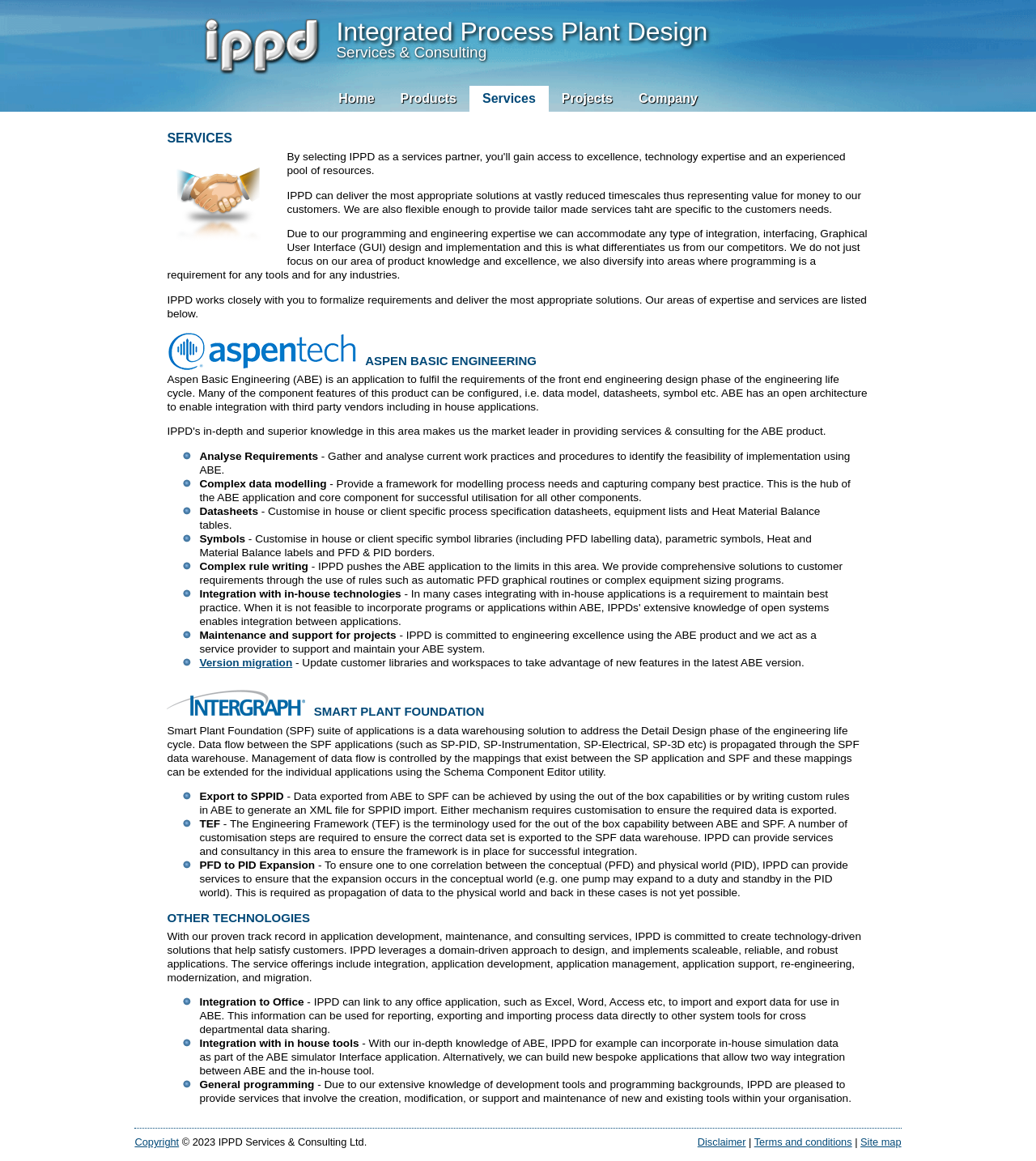Identify the bounding box of the HTML element described as: "Terms and conditions".

[0.728, 0.979, 0.822, 0.989]